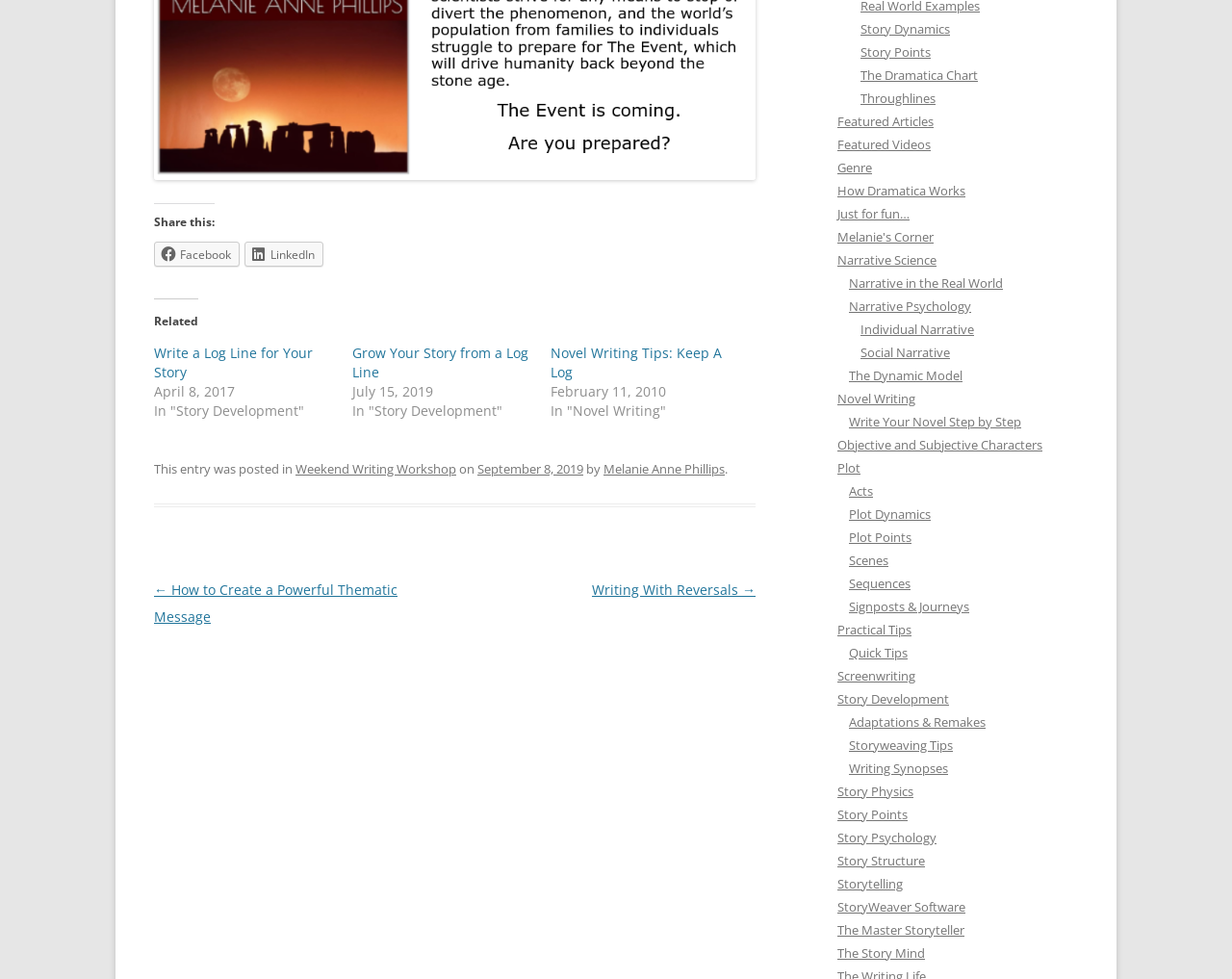What is the name of the website section?
Please respond to the question thoroughly and include all relevant details.

I found the name of the website section by looking at the link element with the text 'Story Dynamics' which is a child of the Root Element and has the bounding box coordinates [0.698, 0.021, 0.771, 0.038].